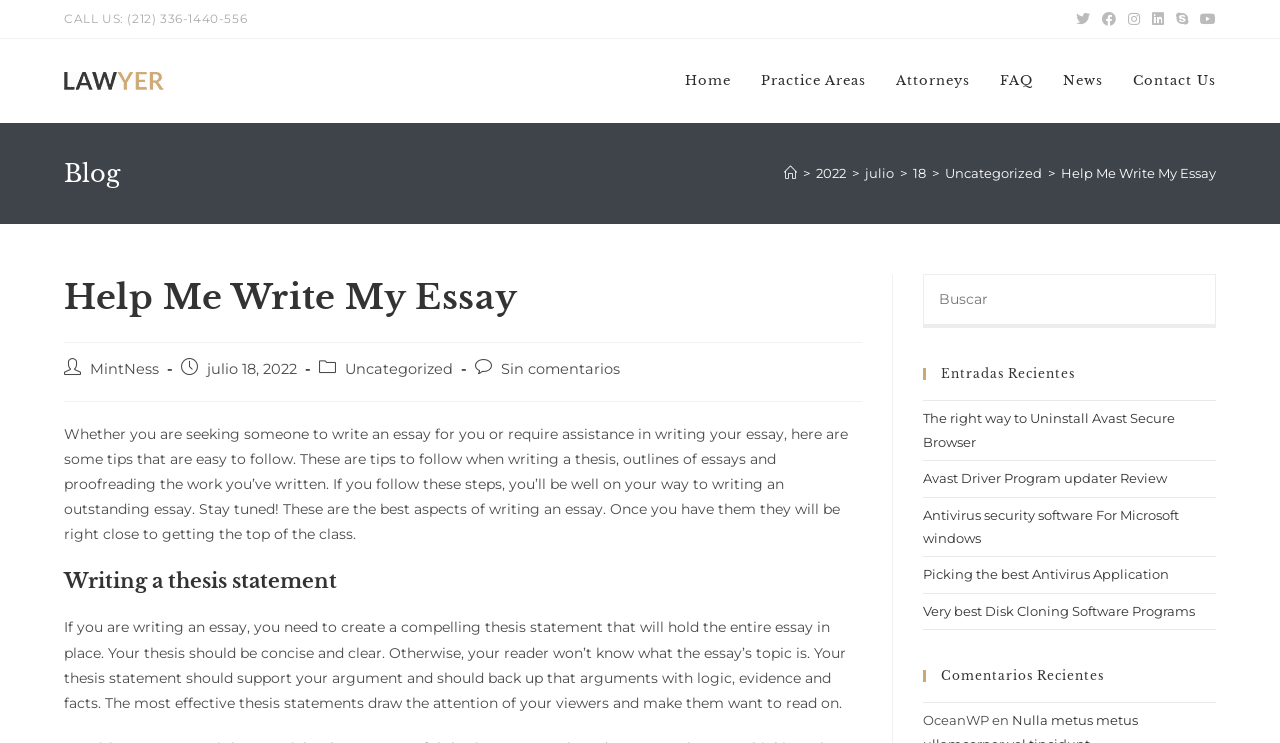Generate a thorough description of the webpage.

This webpage is about essay writing assistance, with the title "Help Me Write My Essay" at the top. At the top-right corner, there is a phone number "CALL US: (212) 336-1440-556" and a list of social media links, including Twitter, Facebook, Instagram, LinkedIn, Skype, and YouTube.

Below the title, there is a navigation menu with links to "Home", "Practice Areas", "Attorneys", "FAQ", "News", and "Contact Us". 

The main content of the webpage is a blog post titled "Help Me Write My Essay". The post provides tips on writing an essay, including creating a thesis statement, outlining, and proofreading. The text is divided into sections, with headings such as "Writing a thesis statement". 

On the right side of the webpage, there is a search bar and a section titled "Entradas Recientes" (Recent Entries) with links to other blog posts, including "The right way to Uninstall Avast Secure Browser", "Avast Driver Program updater Review", and others. Below that, there is a section titled "Comentarios Recientes" (Recent Comments) with a comment from "OceanWP" in English.

At the bottom of the webpage, there is a footer section with links to the website's main pages, including "Home", "Practice Areas", "Attorneys", "FAQ", "News", and "Contact Us".